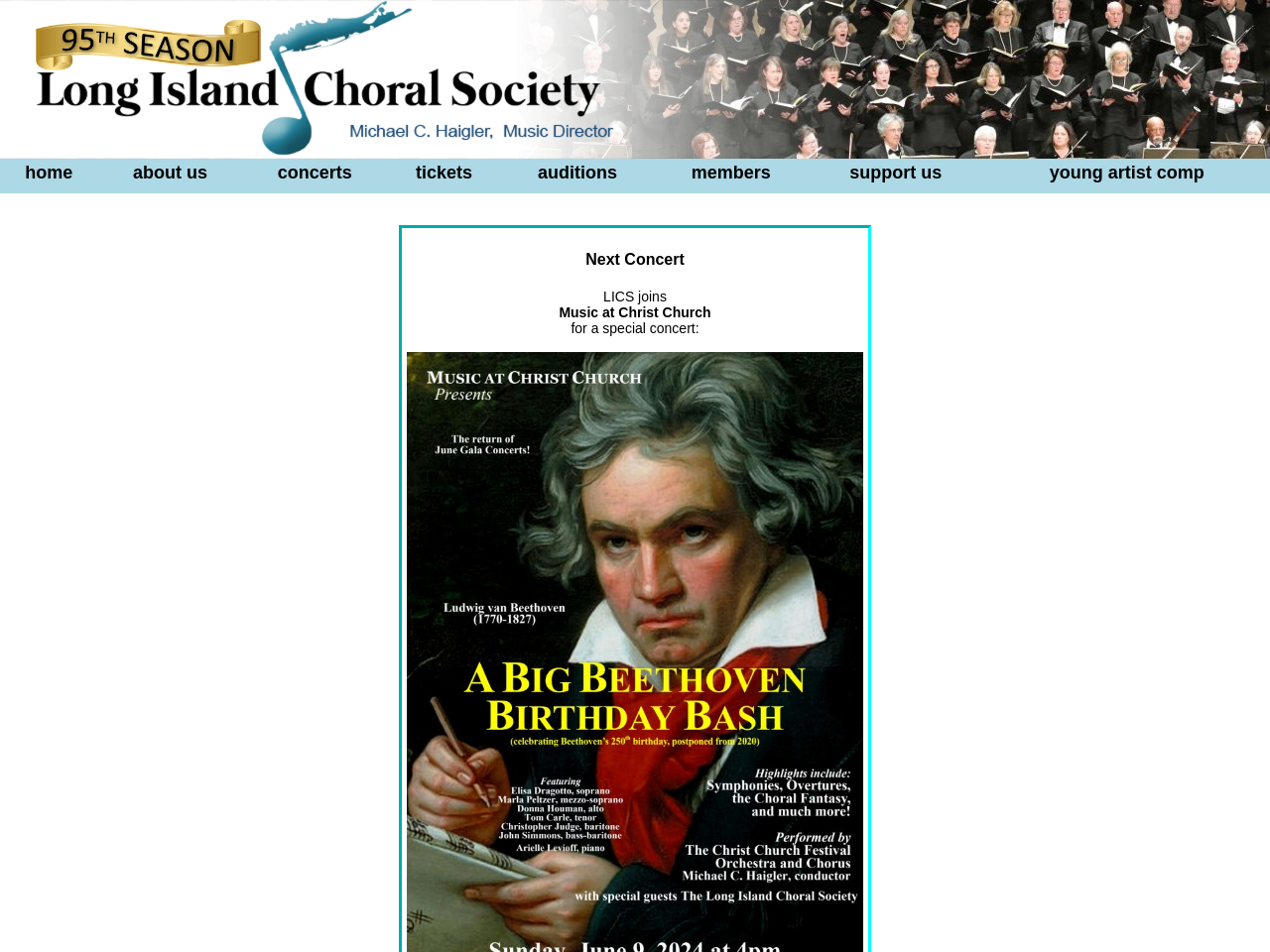What is the last menu item?
Look at the screenshot and provide an in-depth answer.

I looked at the last link in the top navigation bar and found the text 'young artist comp', which is the last menu item.